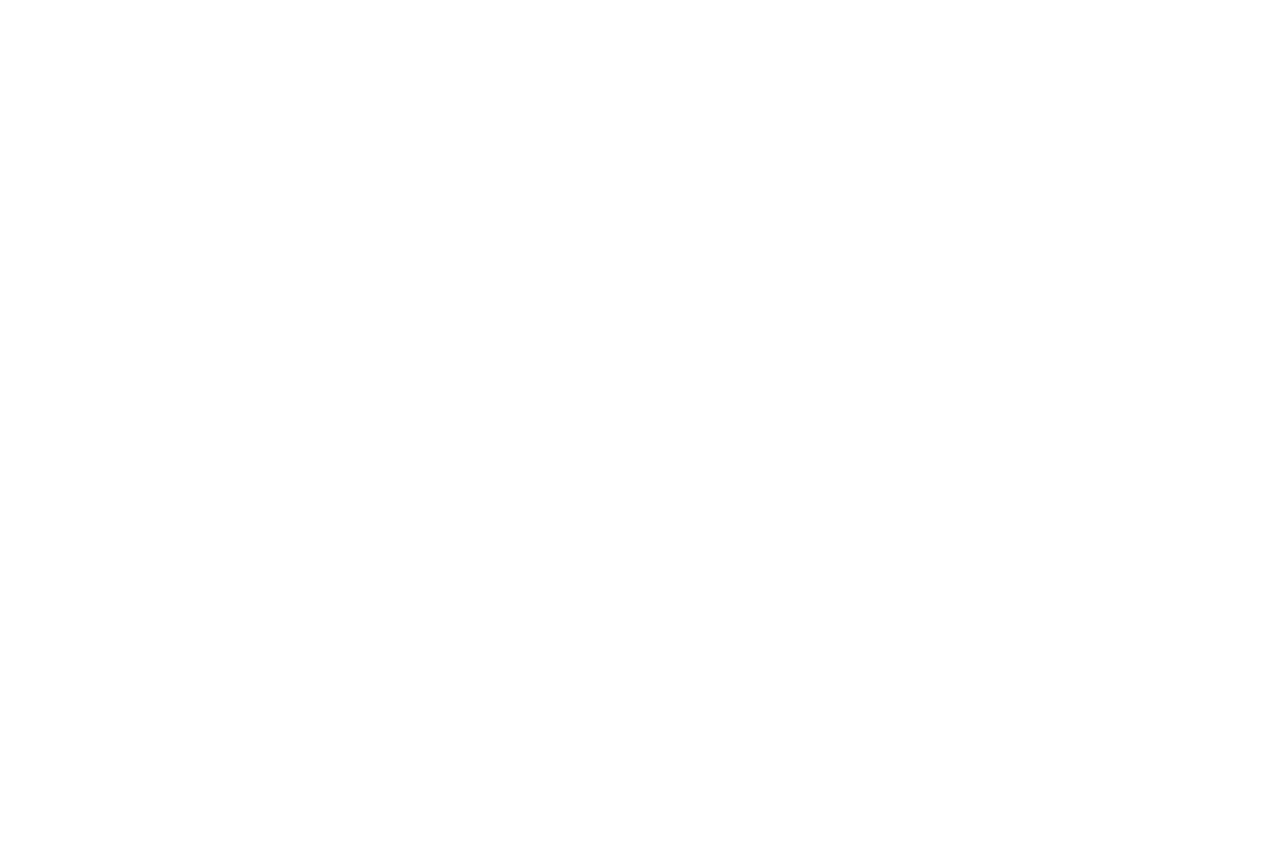Please provide a short answer using a single word or phrase for the question:
What is the last item in the Terms and Policies section?

Cookie Policy